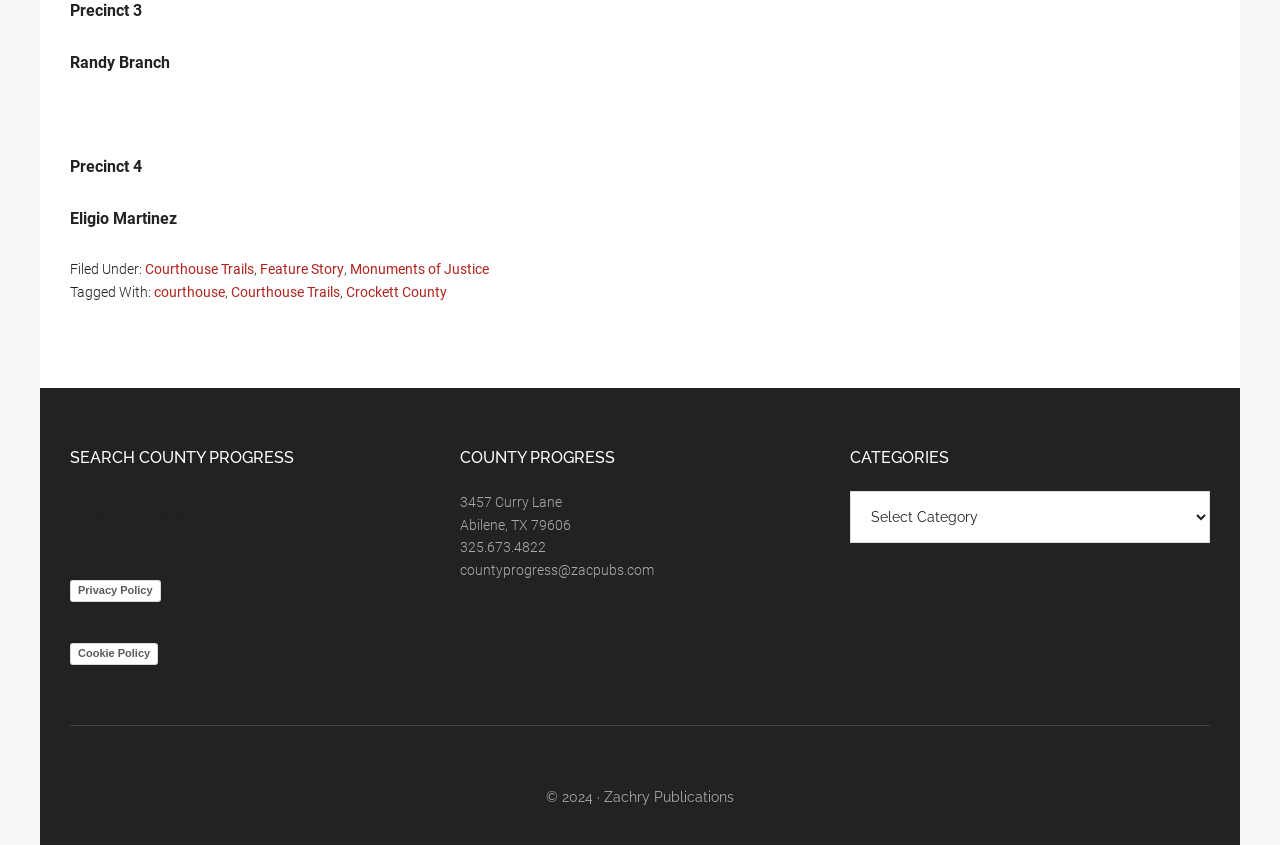What is the purpose of the search box? Observe the screenshot and provide a one-word or short phrase answer.

Search the site